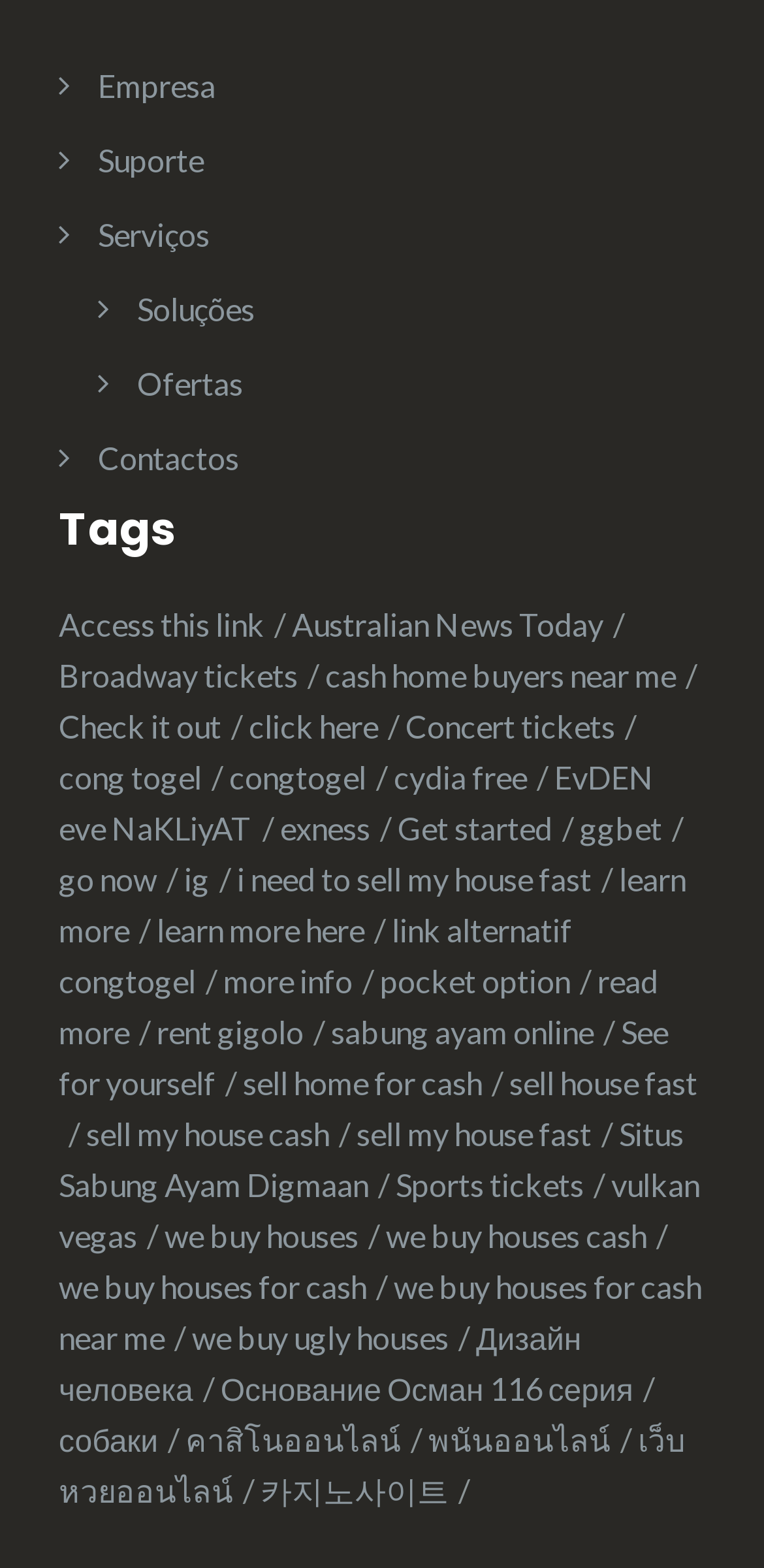Find the bounding box coordinates of the element I should click to carry out the following instruction: "Learn more about ig".

[0.241, 0.549, 0.303, 0.573]